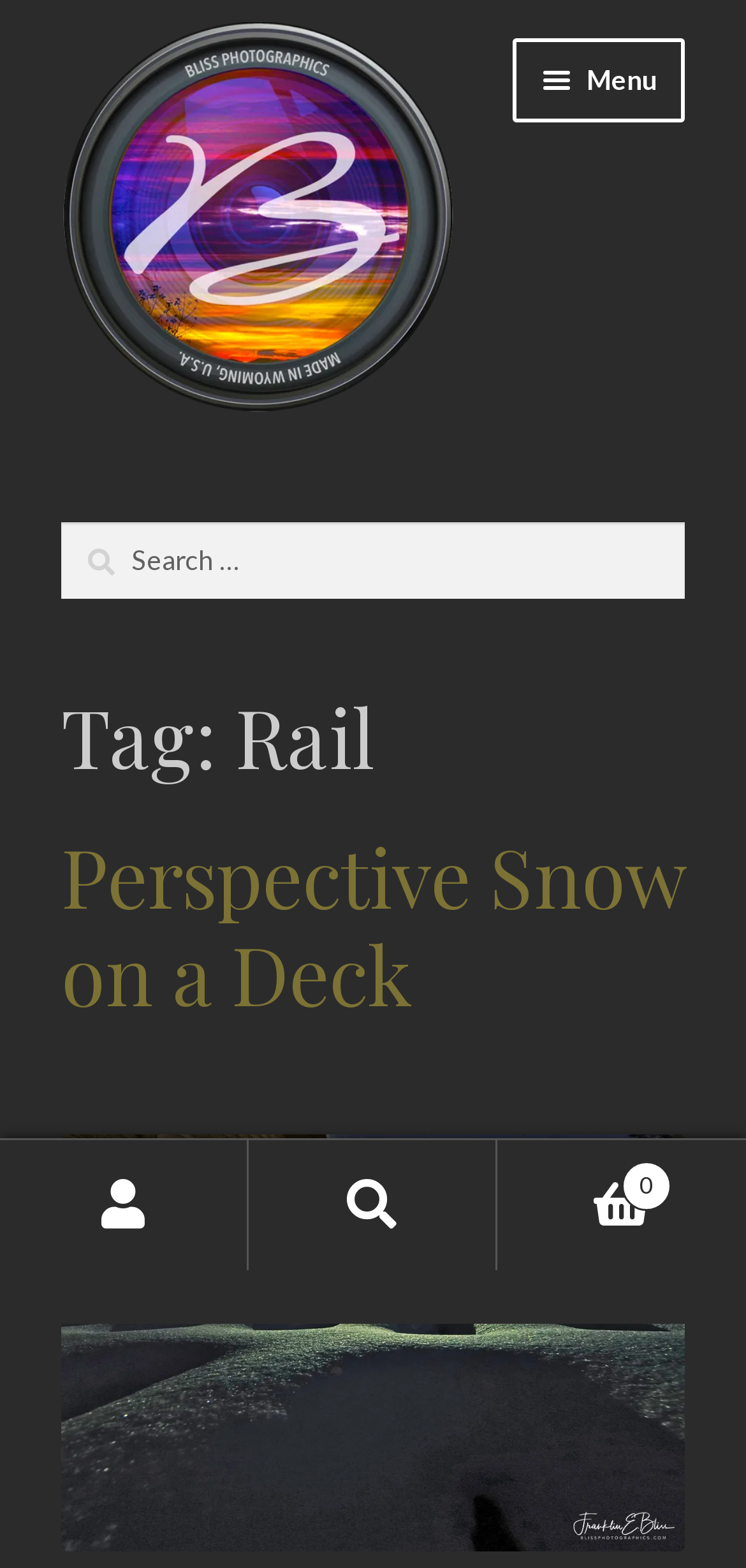How many search options are there?
Using the visual information, answer the question in a single word or phrase.

2